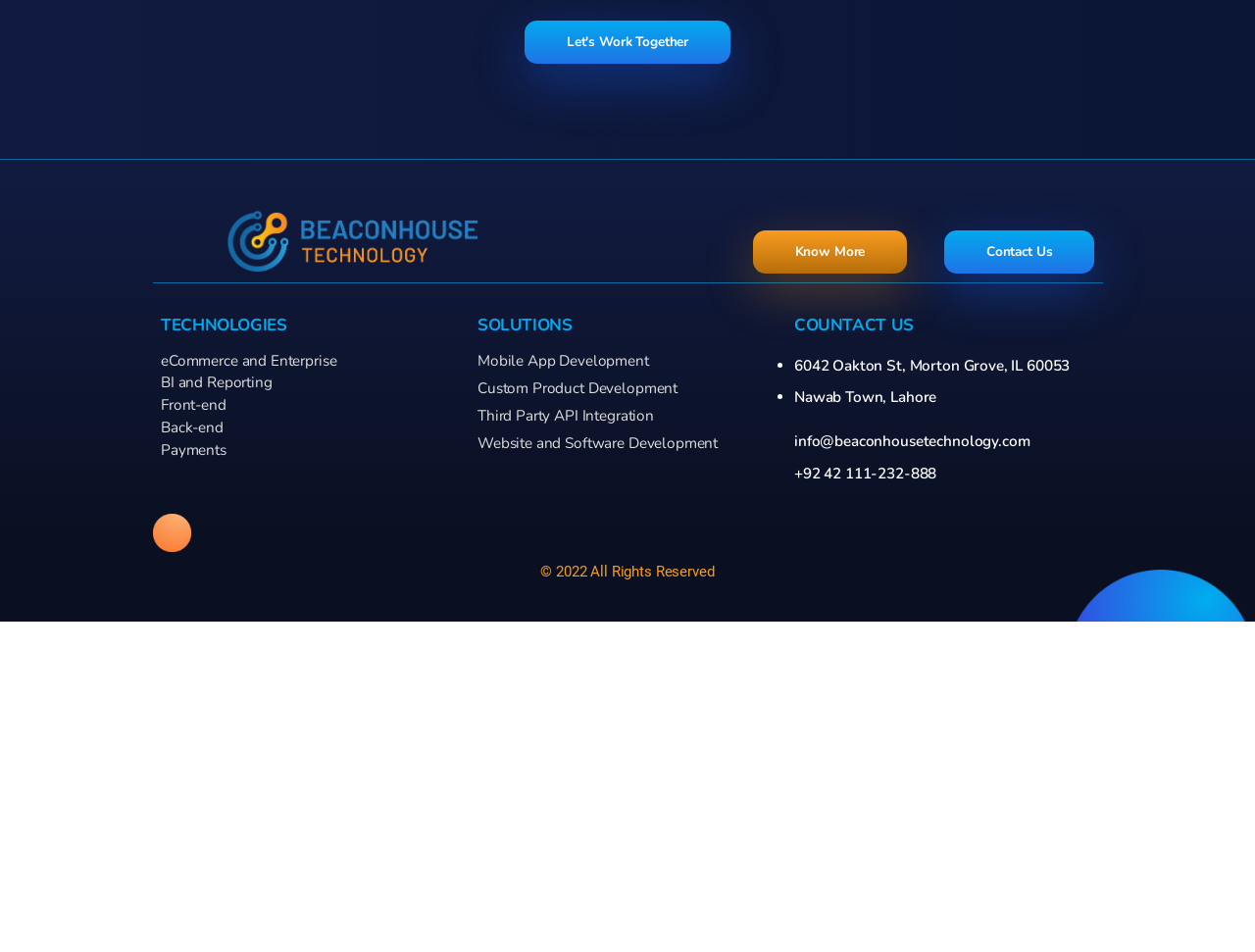What is the category of 'eCommerce and Enterprise'? Analyze the screenshot and reply with just one word or a short phrase.

TECHNOLOGIES